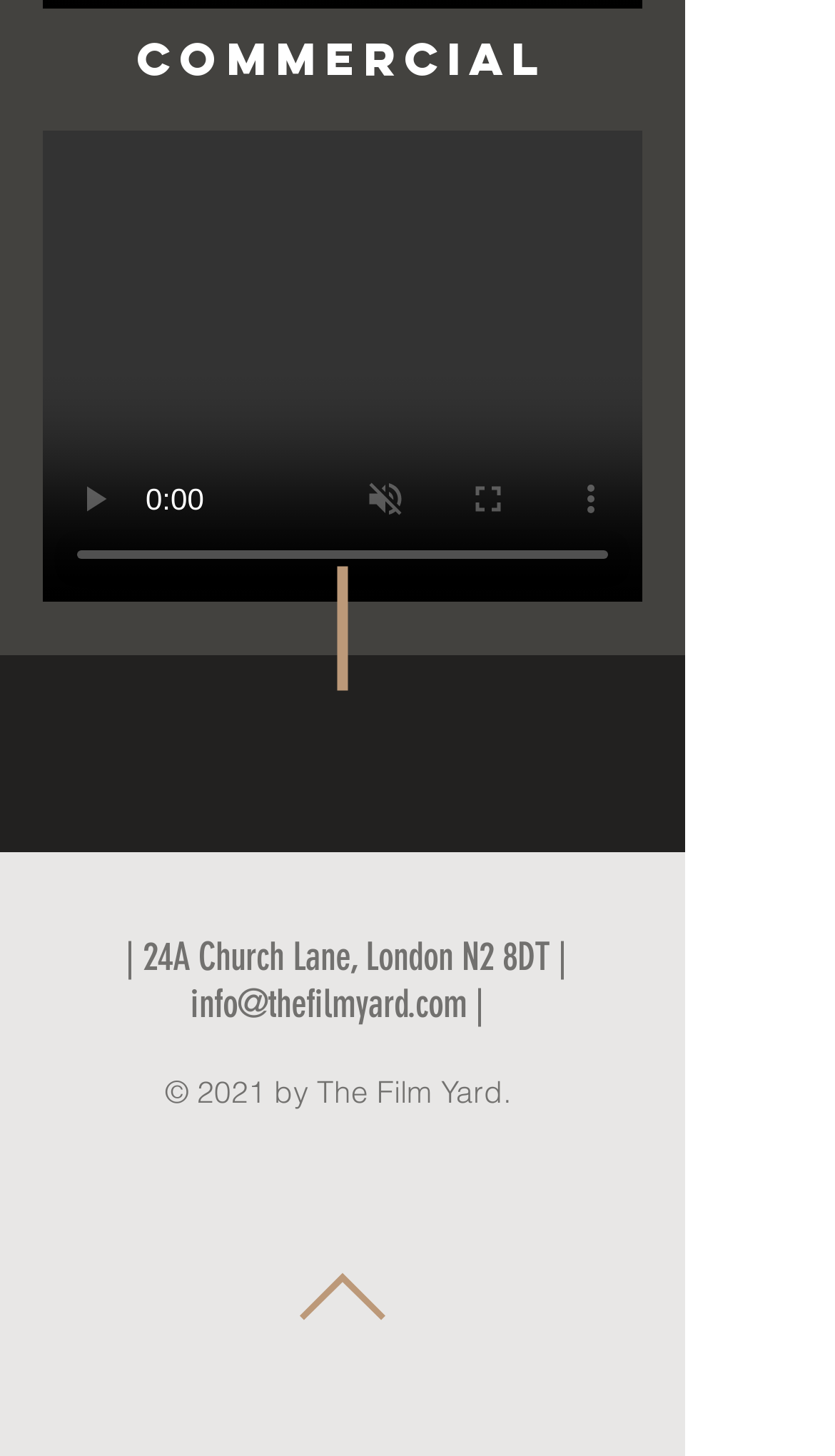What is the current video time?
Please provide a comprehensive answer based on the contents of the image.

I looked at the slider element 'video time scrubber' and found that the valuetext is 'elapsed time: 0:00', indicating the current video time.